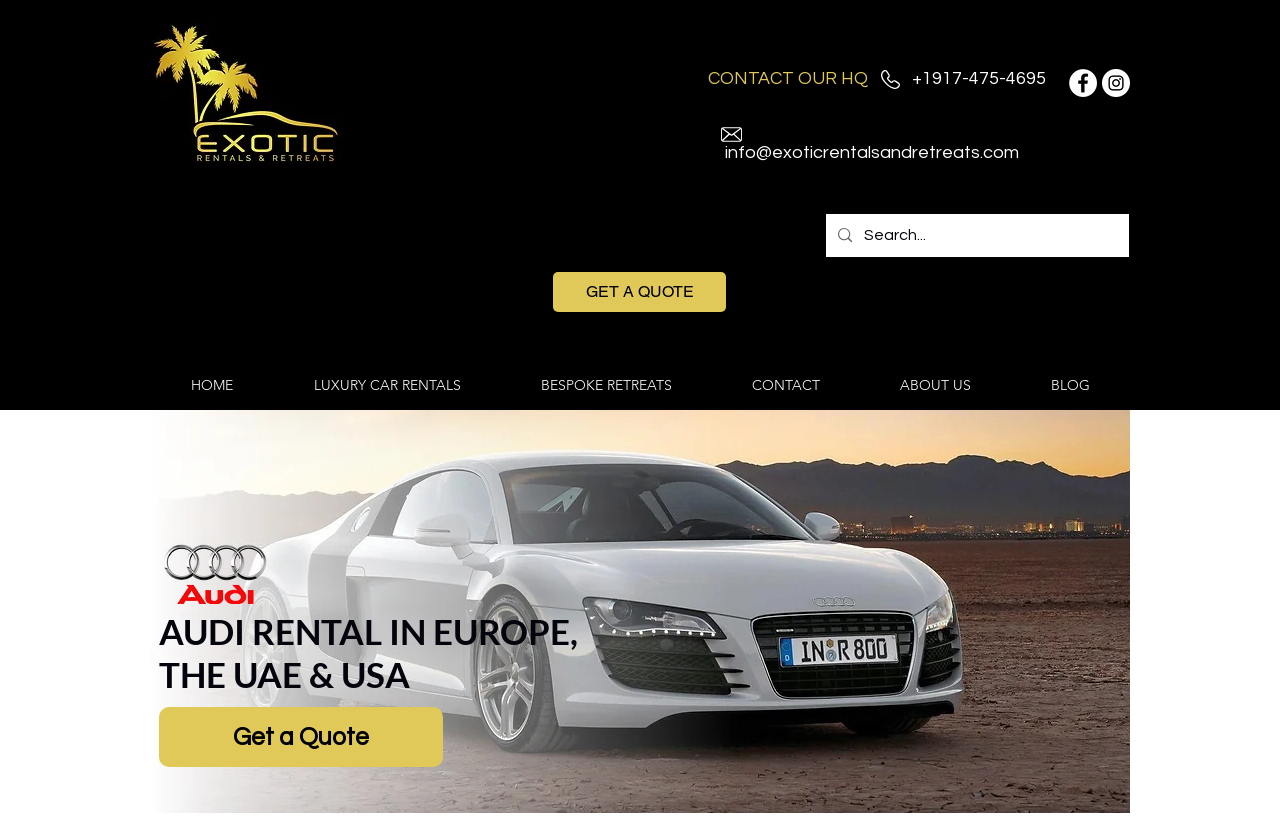Indicate the bounding box coordinates of the element that must be clicked to execute the instruction: "Browse 'Campaigns'". The coordinates should be given as four float numbers between 0 and 1, i.e., [left, top, right, bottom].

None